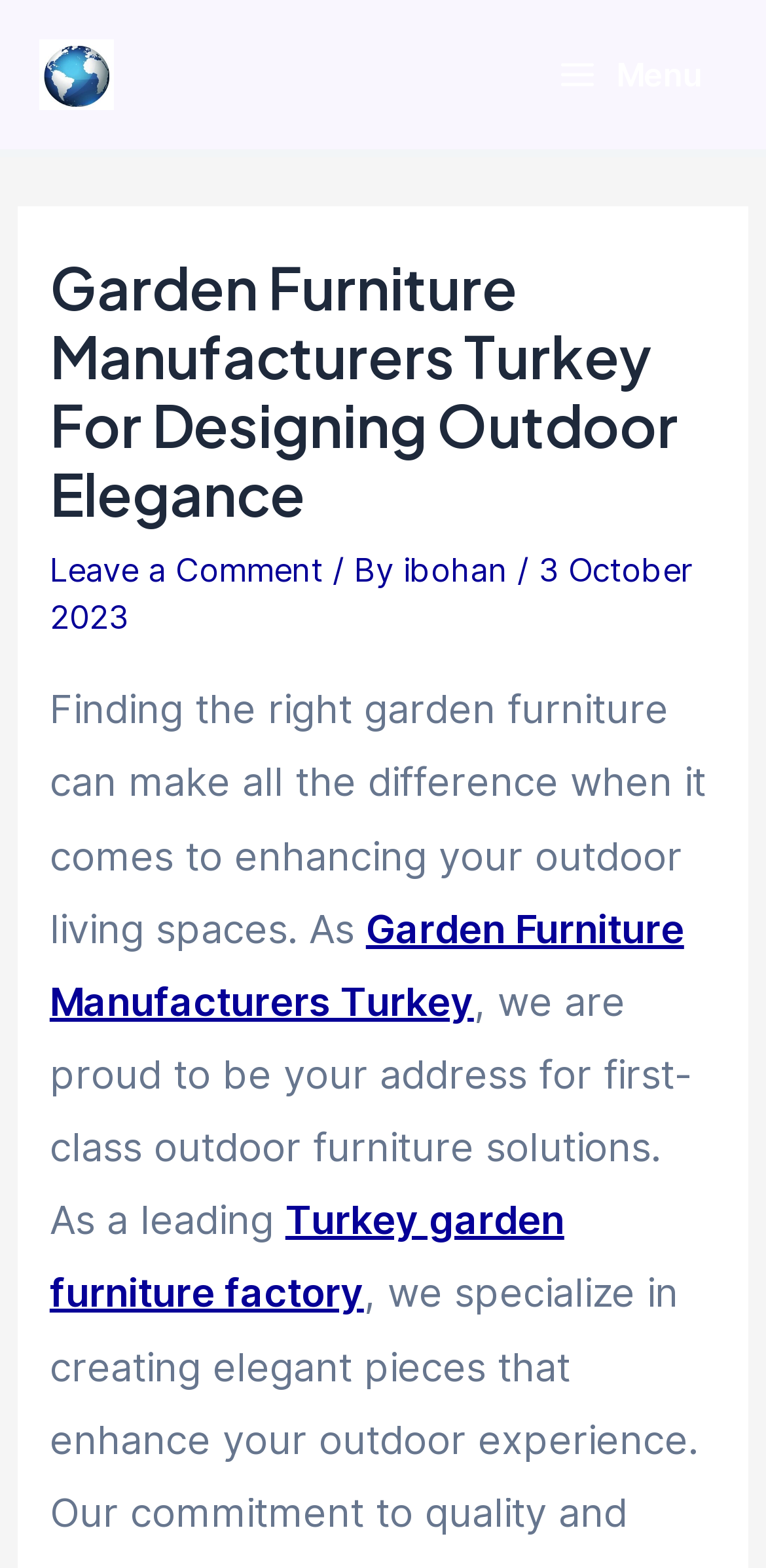What is the company's specialty?
Respond to the question with a single word or phrase according to the image.

Garden Furniture